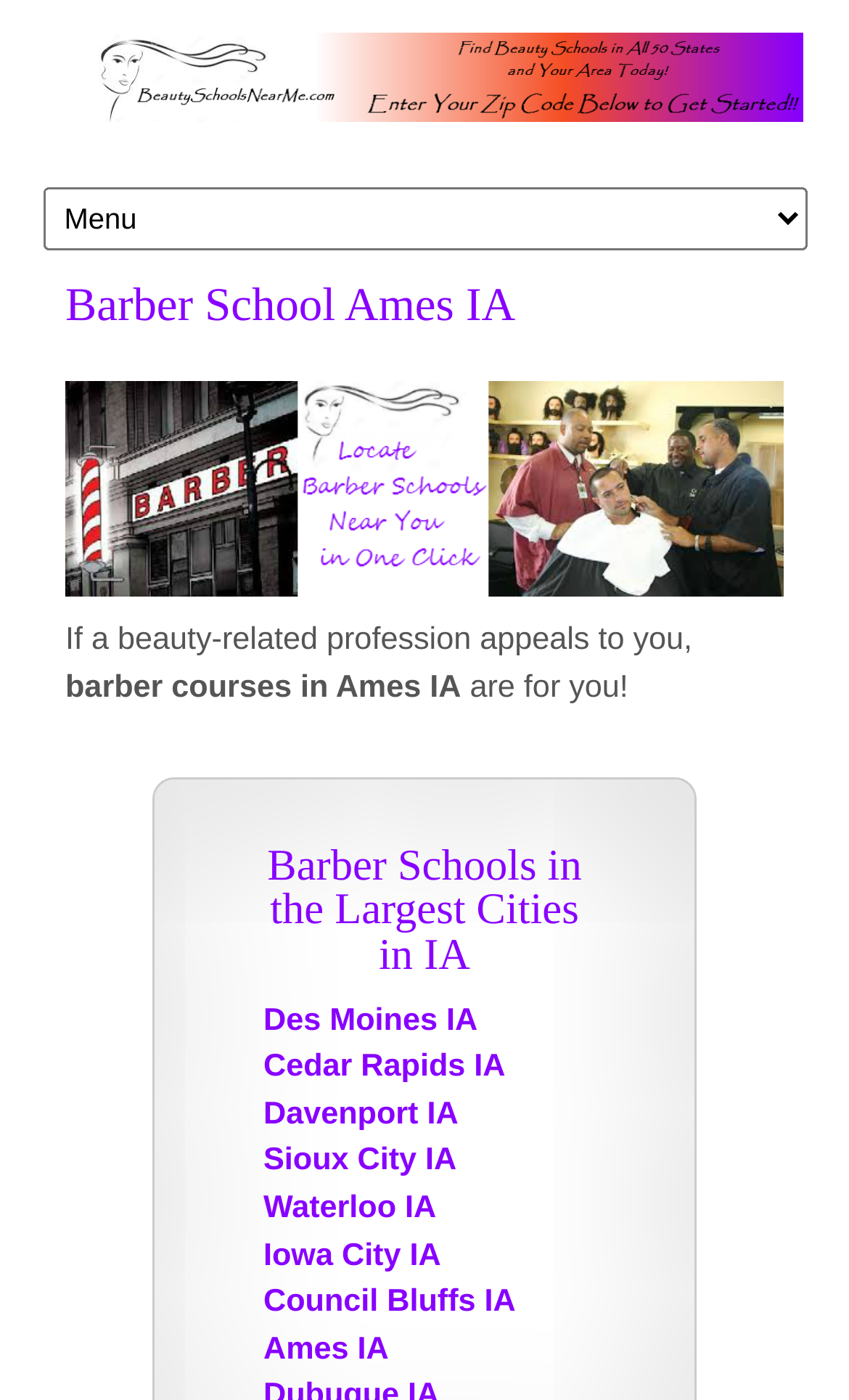Can you find the bounding box coordinates for the element to click on to achieve the instruction: "go to the Ames IA page"?

[0.31, 0.951, 0.458, 0.976]